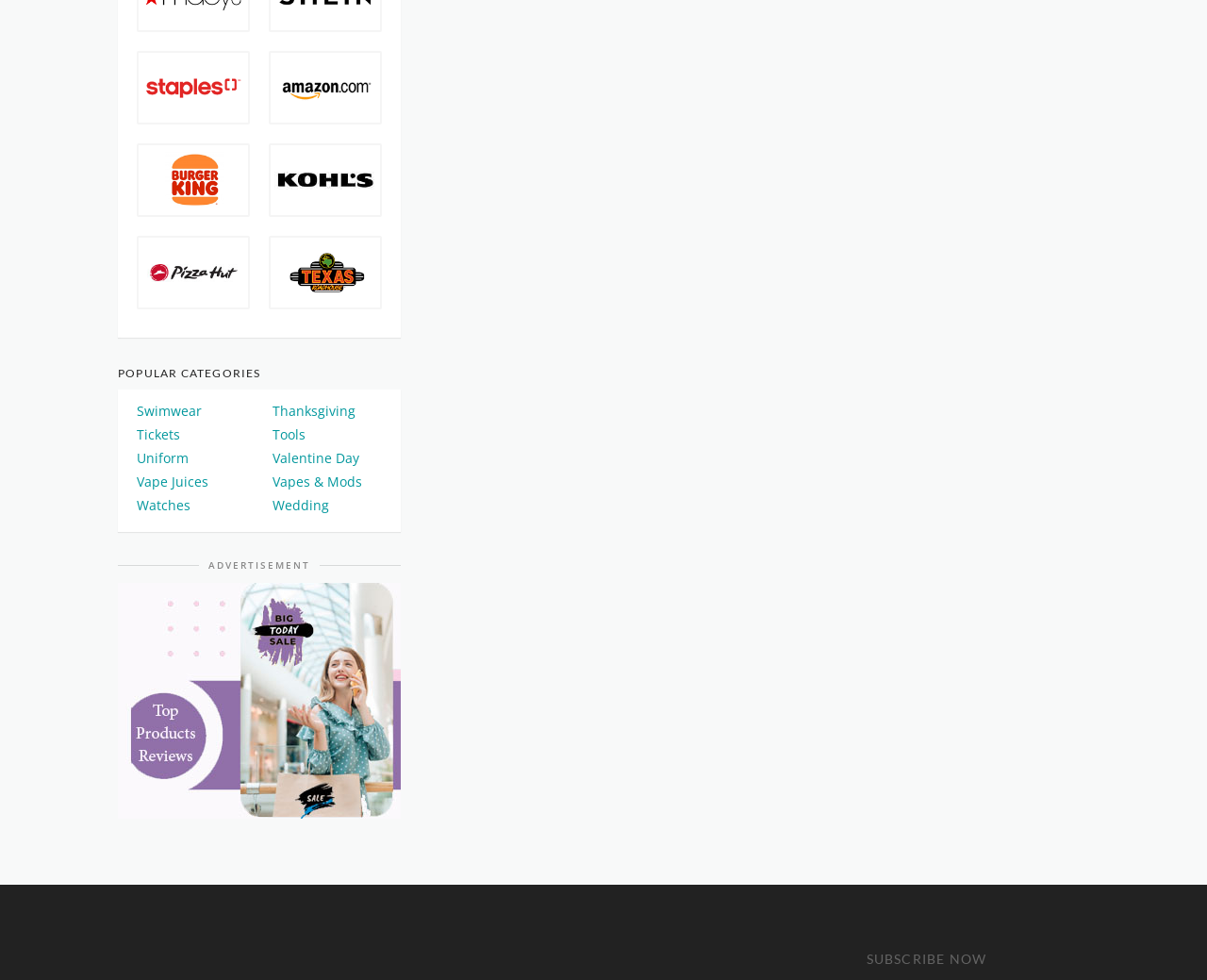What is the last popular category?
Answer the question based on the image using a single word or a brief phrase.

Wedding